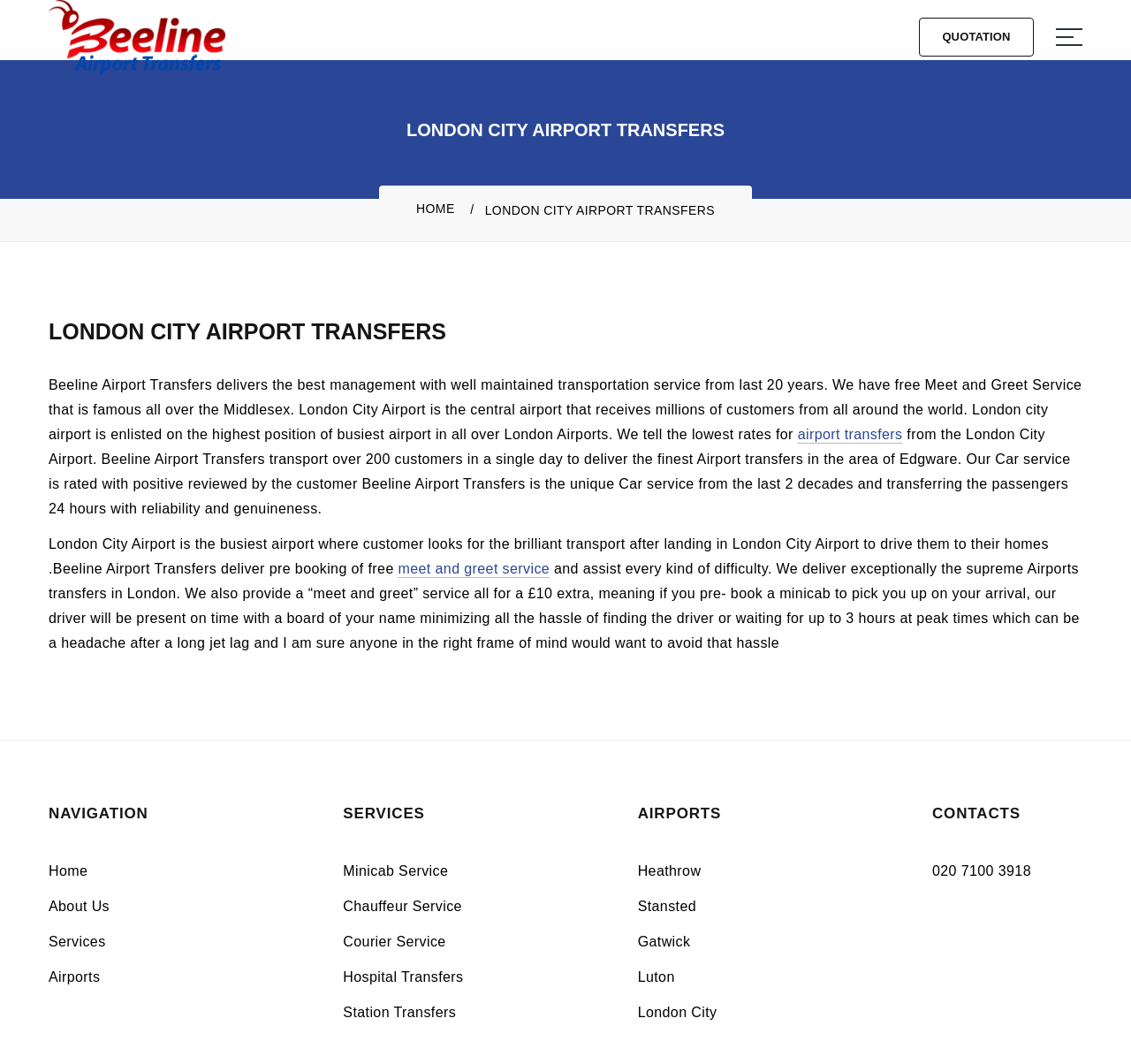Find the bounding box coordinates for the area that should be clicked to accomplish the instruction: "Learn more about airport transfers".

[0.705, 0.401, 0.798, 0.415]